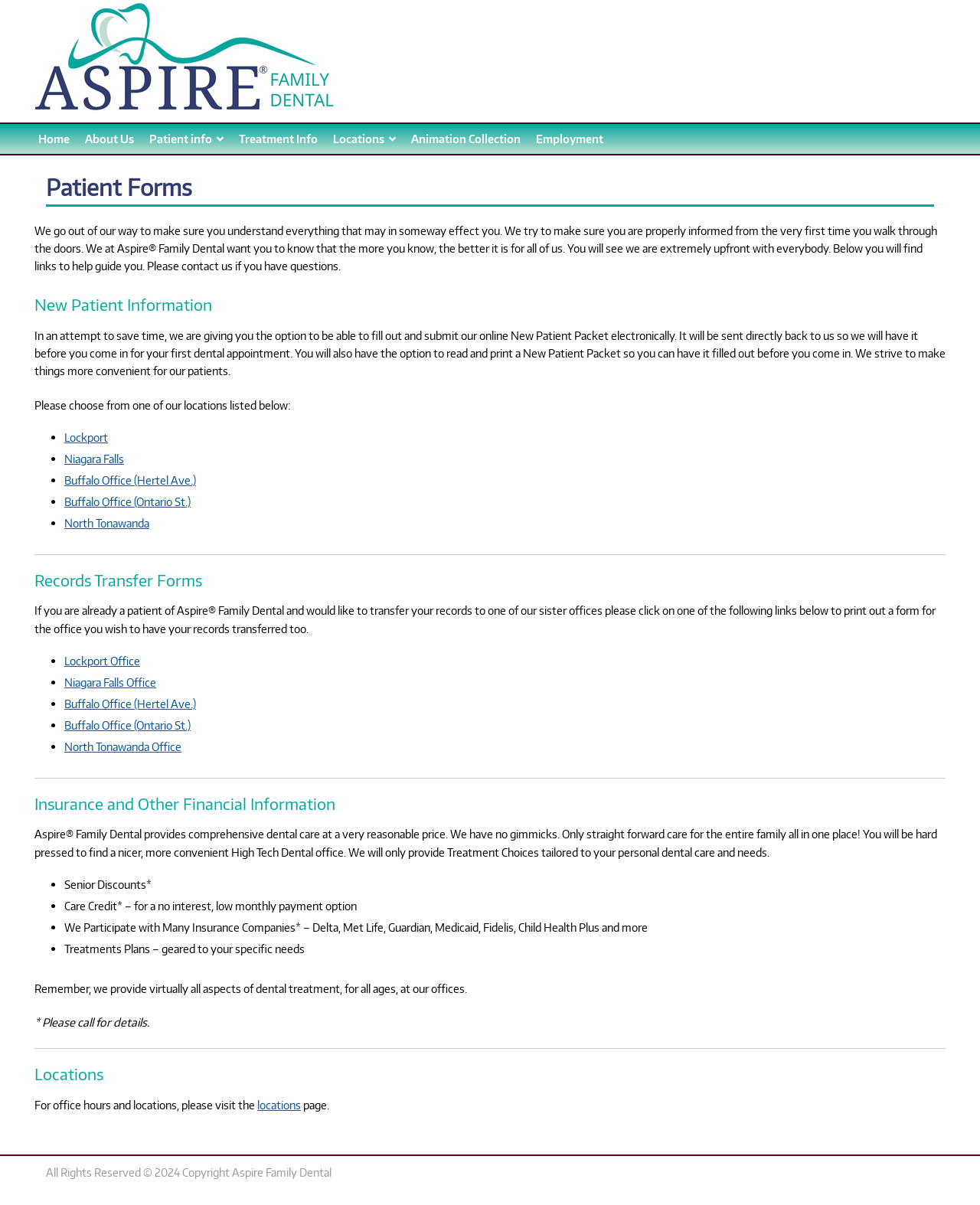What is the purpose of the Records Transfer Forms?
Can you provide an in-depth and detailed response to the question?

The Records Transfer Forms are provided for patients who want to transfer their records to one of Aspire Family Dental's sister offices, allowing them to easily switch locations.